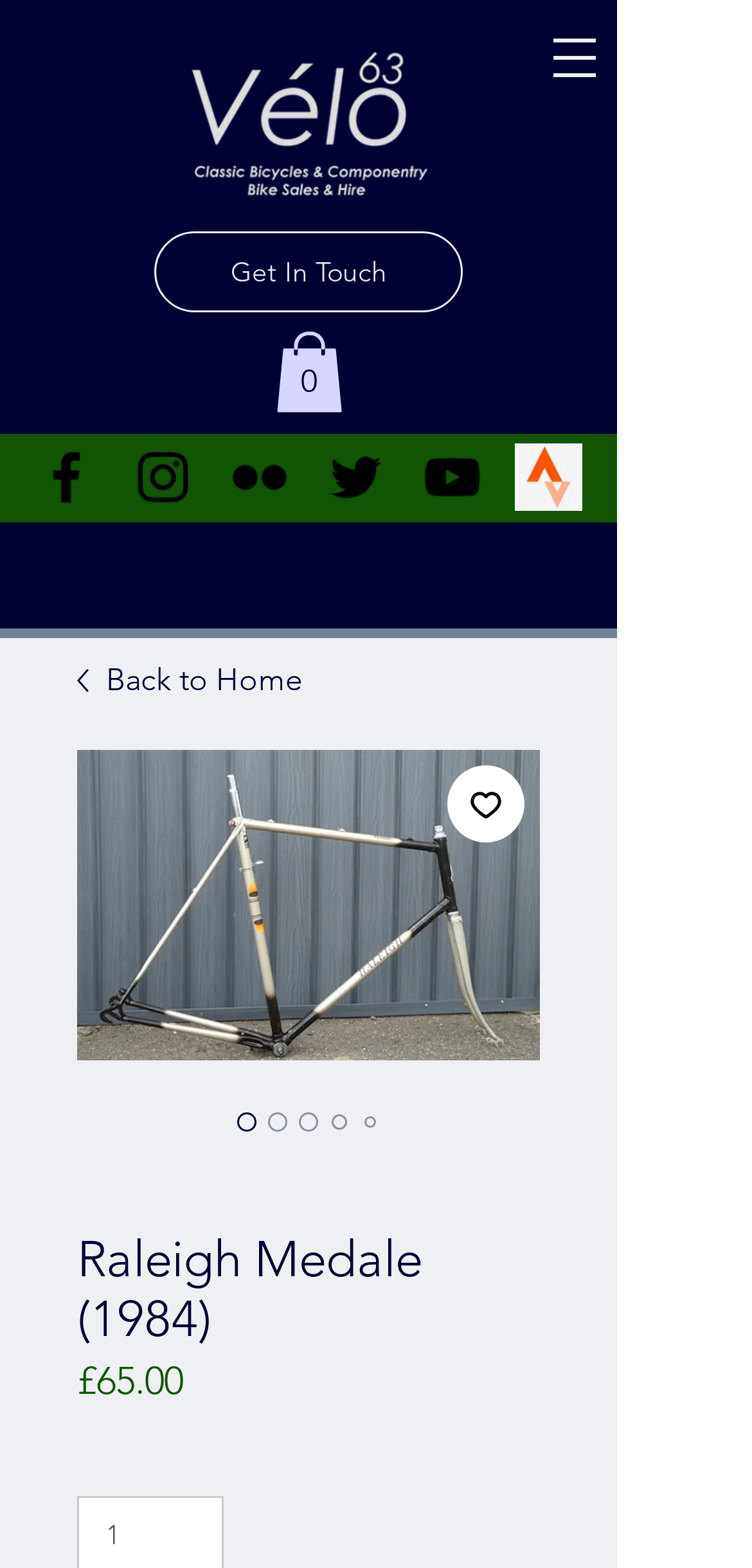Please determine the primary heading and provide its text.

Raleigh Medale (1984)